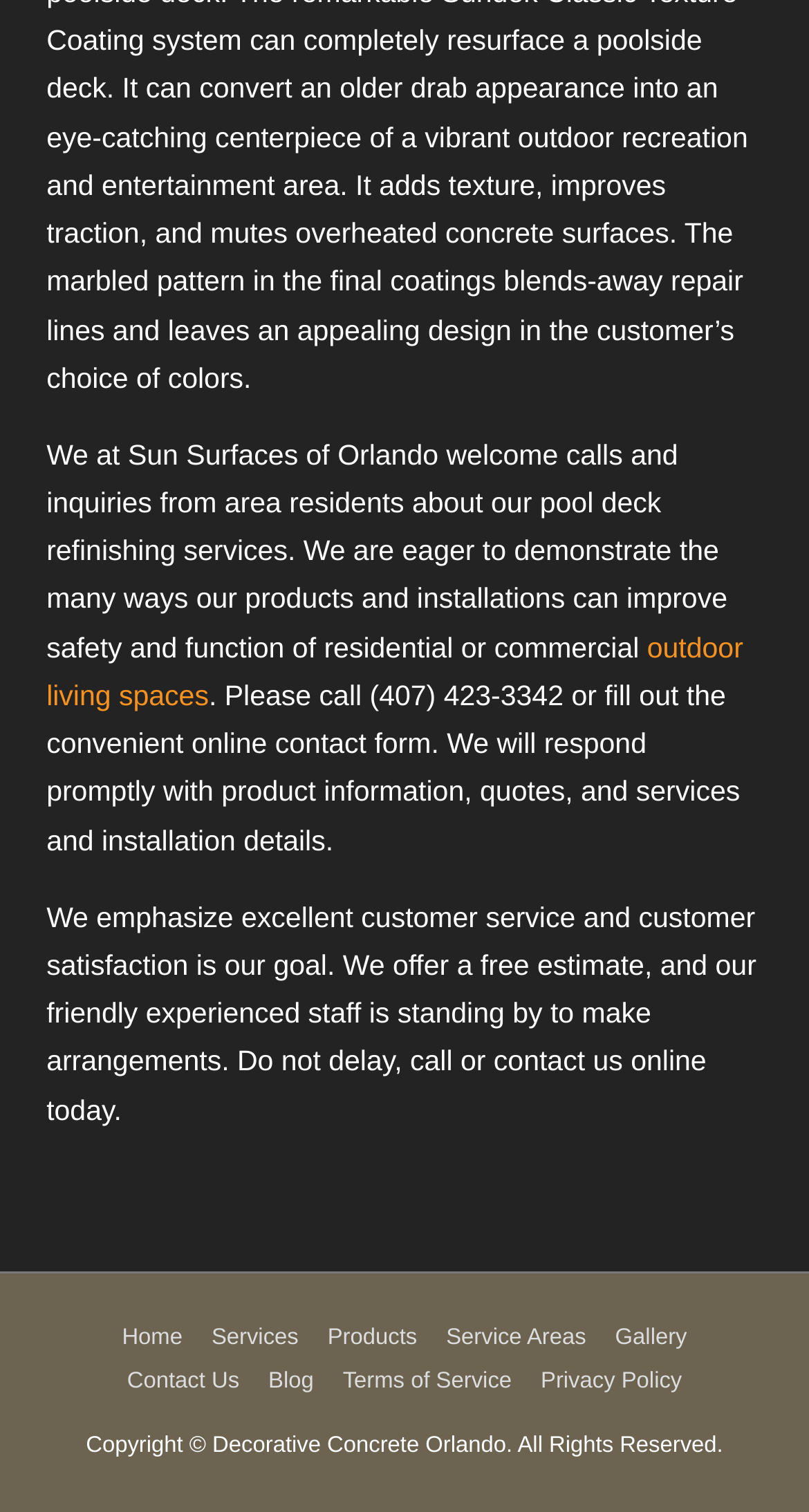Provide a single word or phrase answer to the question: 
What is the goal of Sun Surfaces of Orlando?

Customer satisfaction